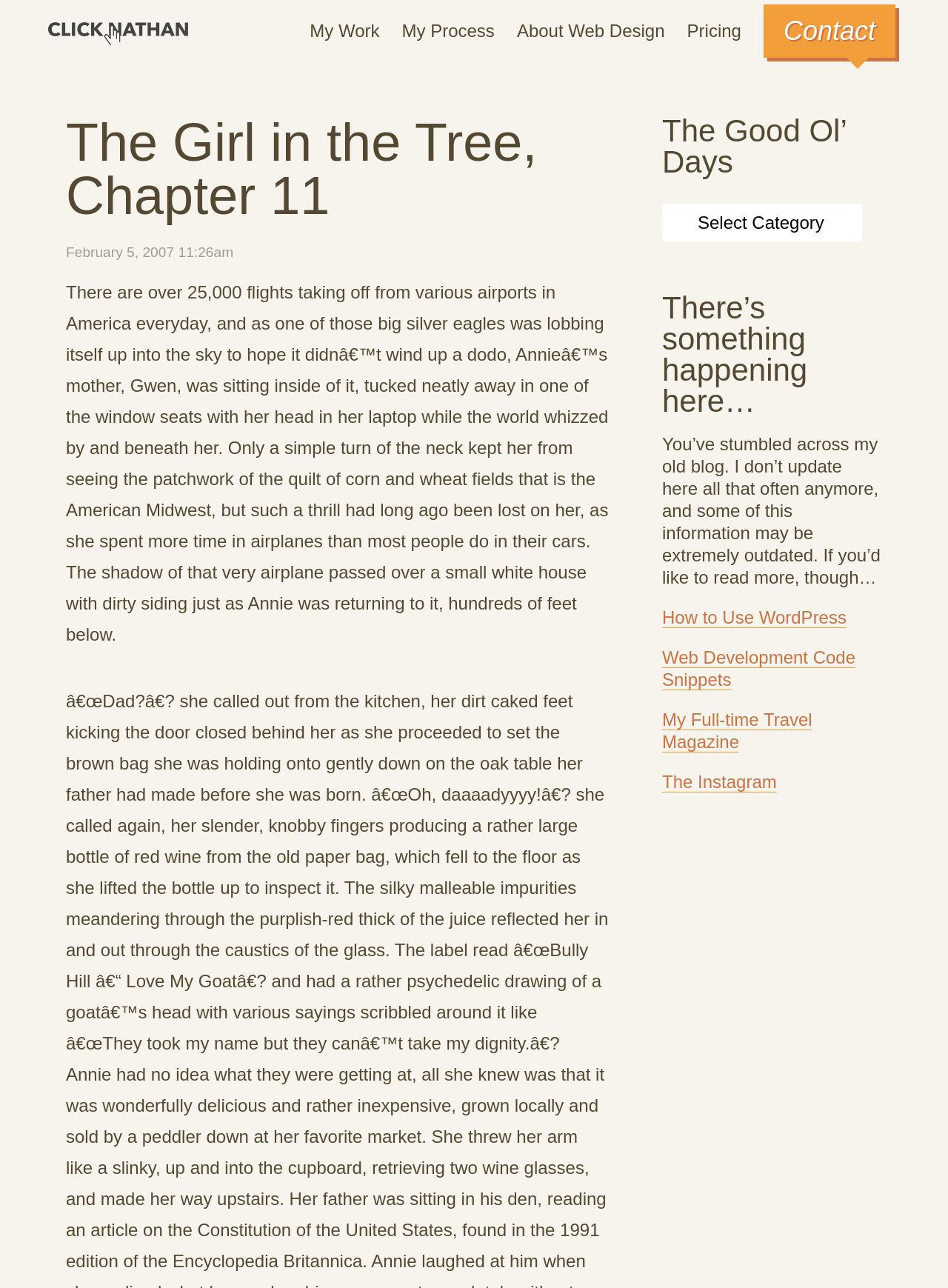Using the element description: "How to Use WordPress", determine the bounding box coordinates for the specified UI element. The coordinates should be four float numbers between 0 and 1, [left, top, right, bottom].

[0.698, 0.472, 0.893, 0.488]